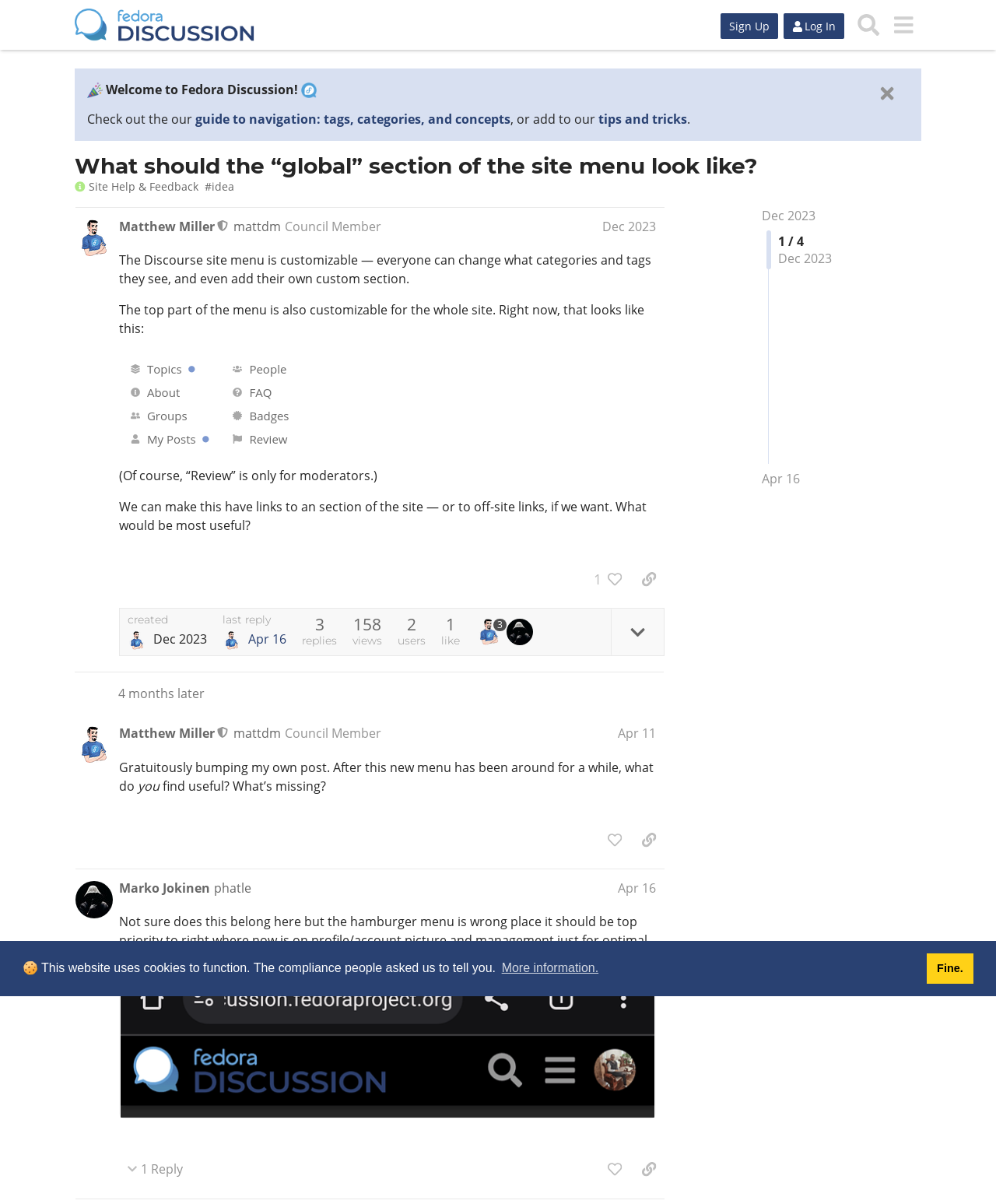Please determine the bounding box coordinates of the clickable area required to carry out the following instruction: "Click the 'menu' button". The coordinates must be four float numbers between 0 and 1, represented as [left, top, right, bottom].

[0.89, 0.006, 0.925, 0.035]